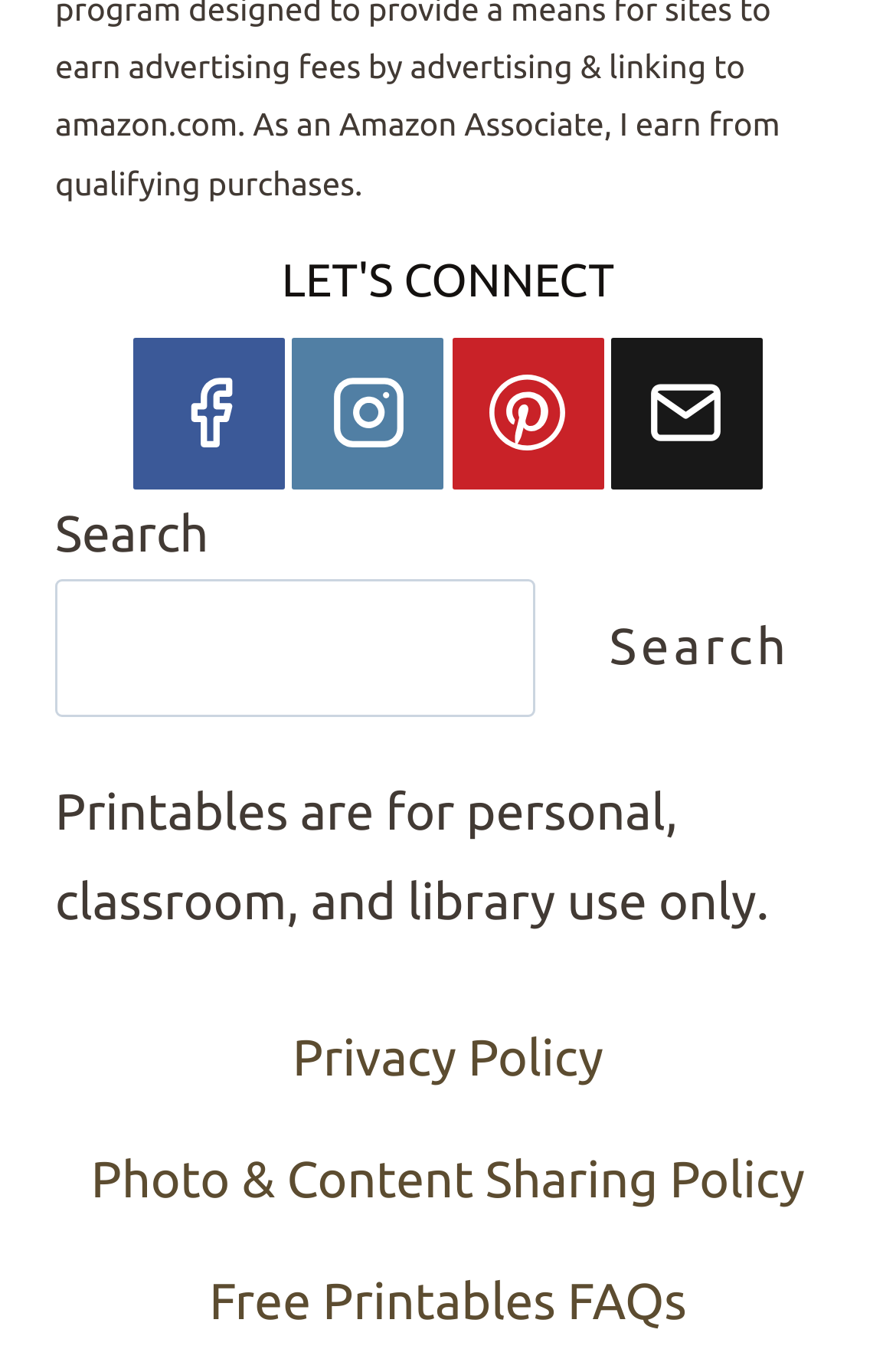Please find the bounding box coordinates of the element that you should click to achieve the following instruction: "Send an email". The coordinates should be presented as four float numbers between 0 and 1: [left, top, right, bottom].

[0.682, 0.246, 0.851, 0.356]